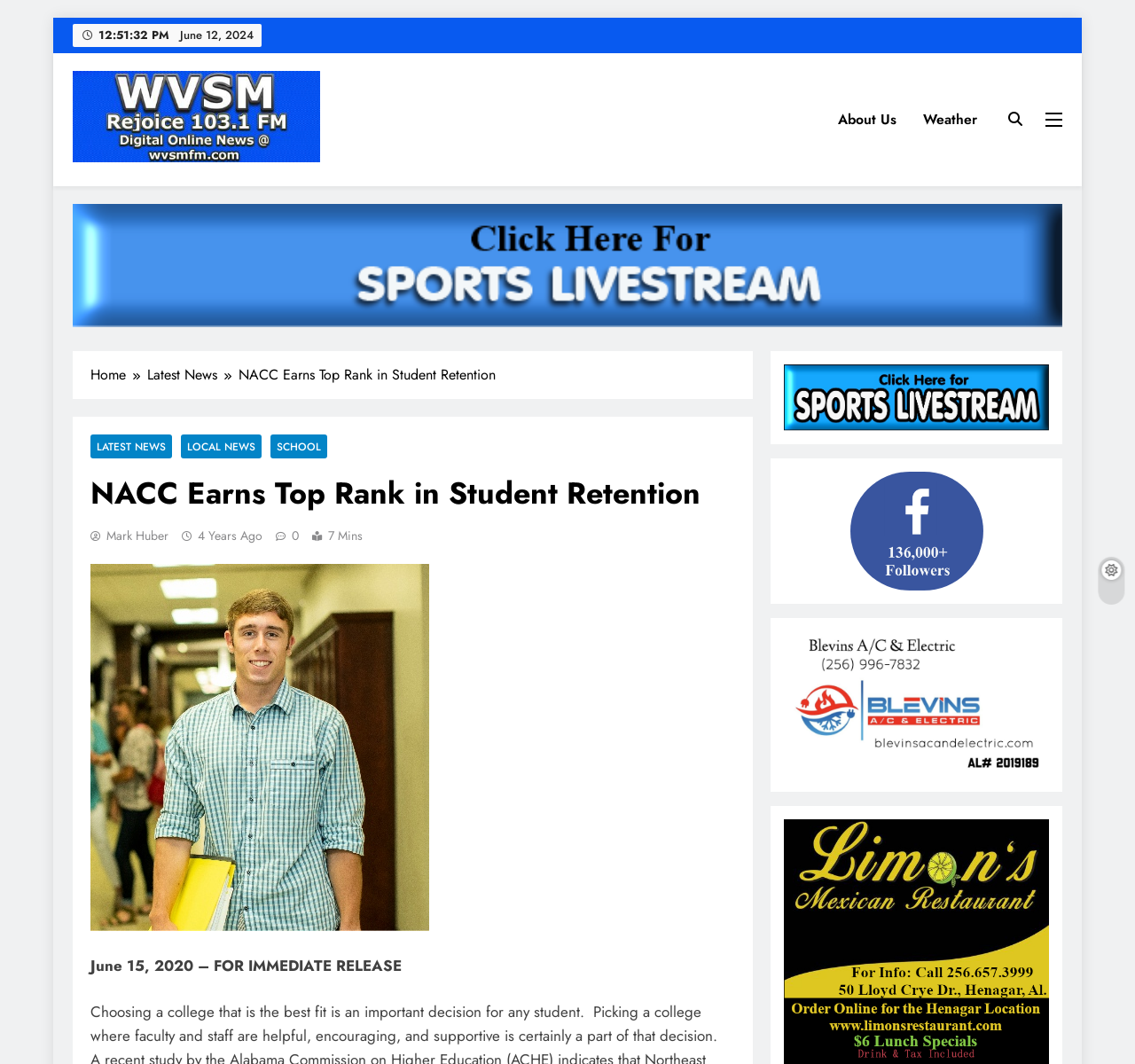Determine the bounding box for the UI element described here: "4 years ago4 years ago".

[0.174, 0.495, 0.231, 0.512]